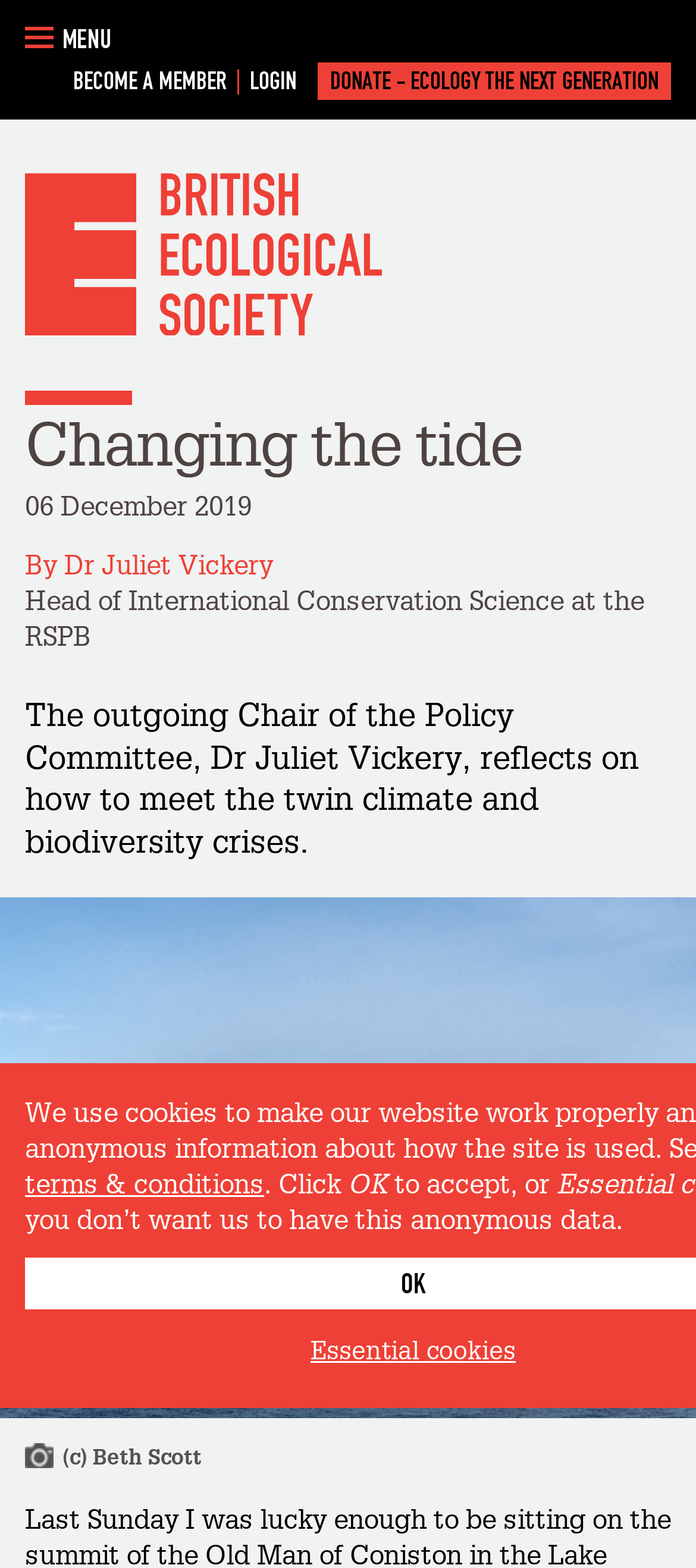Respond to the question below with a single word or phrase: What is the name of the author of the article?

Dr Juliet Vickery